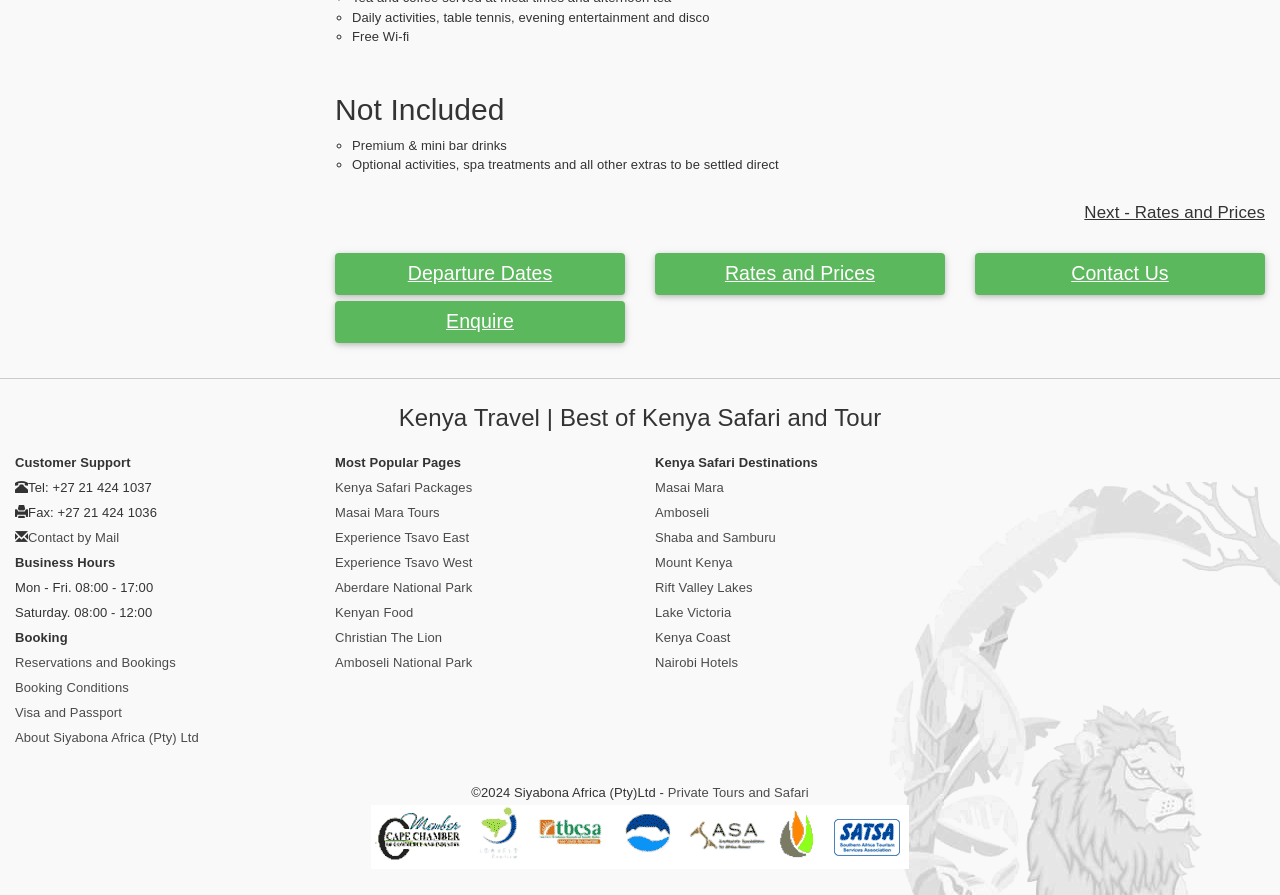What is the theme of this website?
Based on the image, answer the question with a single word or brief phrase.

Kenya Travel